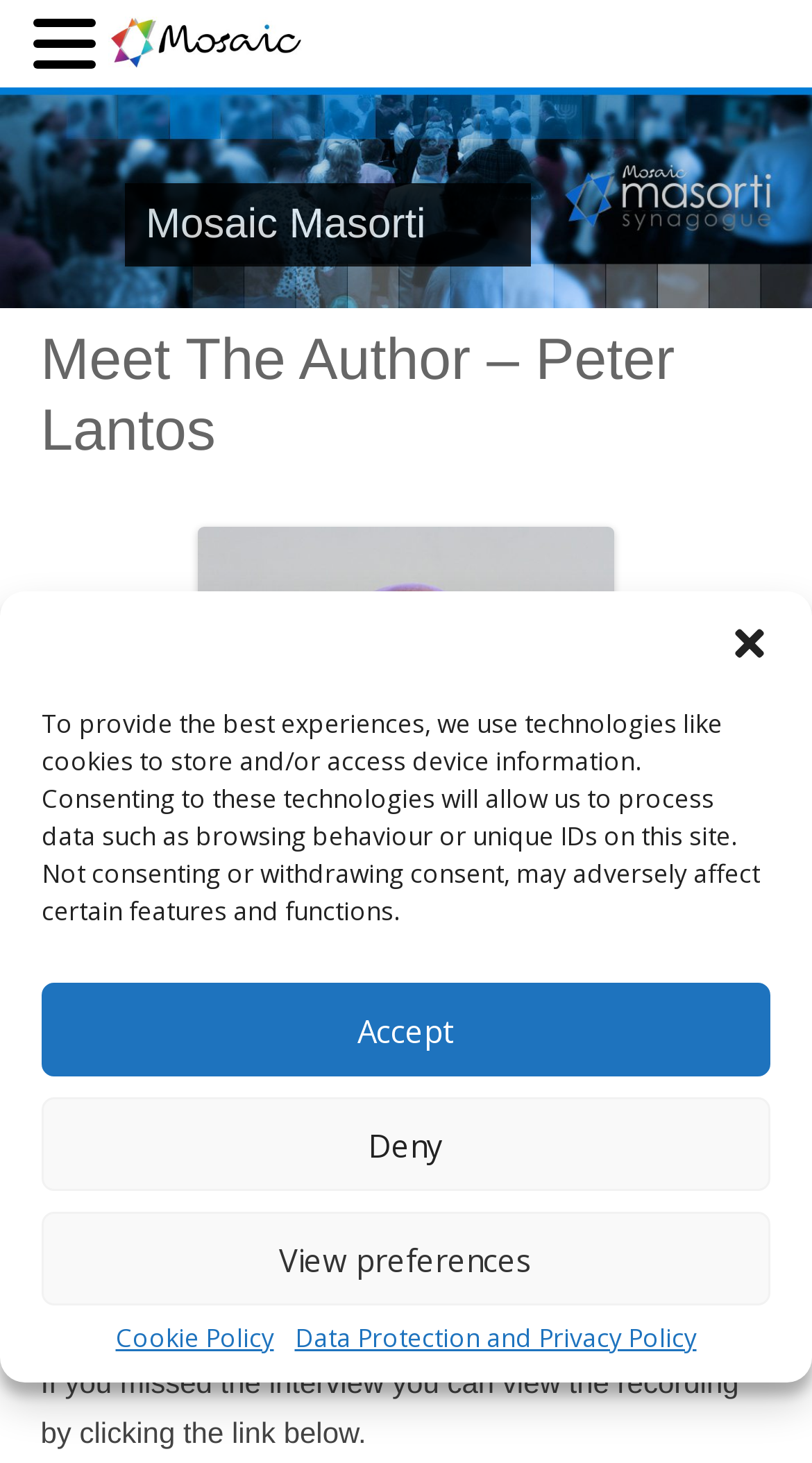Kindly provide the bounding box coordinates of the section you need to click on to fulfill the given instruction: "Click the 'Close dialogue' button".

[0.897, 0.426, 0.949, 0.454]